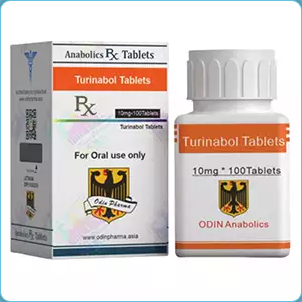Explain the image in a detailed and thorough manner.

The image features a product display for "Turinabol Tablets," packaged in a distinctive white bottle with an orange and black label. The bottle is accompanied by its box, which prominently displays the product name. Each tablet contains 10 mg, and the box contains a total of 100 tablets. This anabolic supplement is marketed for oral use only, as indicated on the label. The product is associated with the brand "ODIN Anabolics," with a logo featuring a coat of arms for visual branding. This image represents the category of oral steroids, appealing to fitness enthusiasts and bodybuilders looking to enhance their performance.